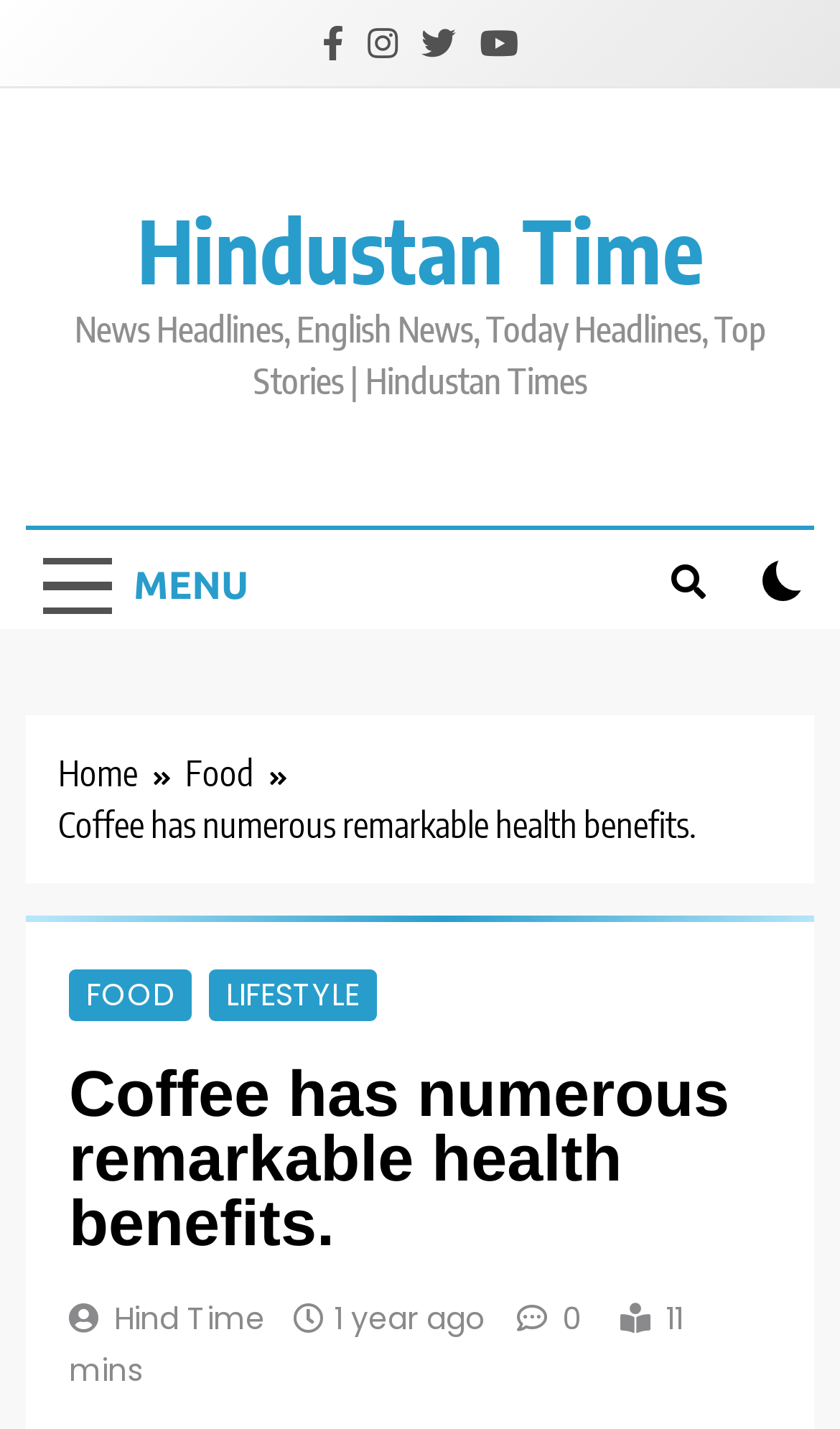Please find the bounding box coordinates of the element that must be clicked to perform the given instruction: "Click the menu button". The coordinates should be four float numbers from 0 to 1, i.e., [left, top, right, bottom].

[0.031, 0.377, 0.316, 0.441]